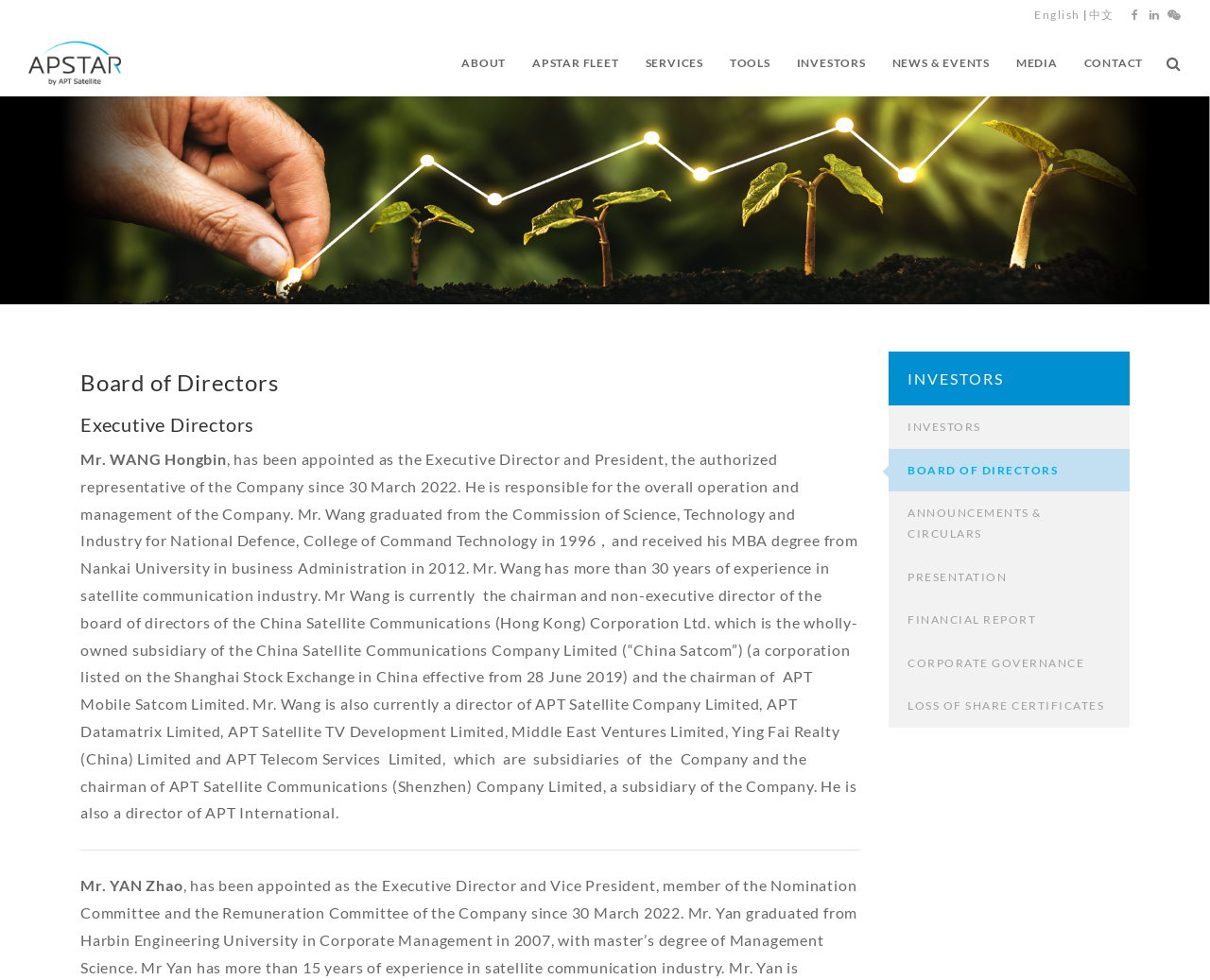What is the type of industry Mr. WANG Hongbin has experience in?
Carefully analyze the image and provide a detailed answer to the question.

This answer can be obtained by reading the biography of Mr. WANG Hongbin, which states that he has more than 30 years of experience in satellite communication industry.